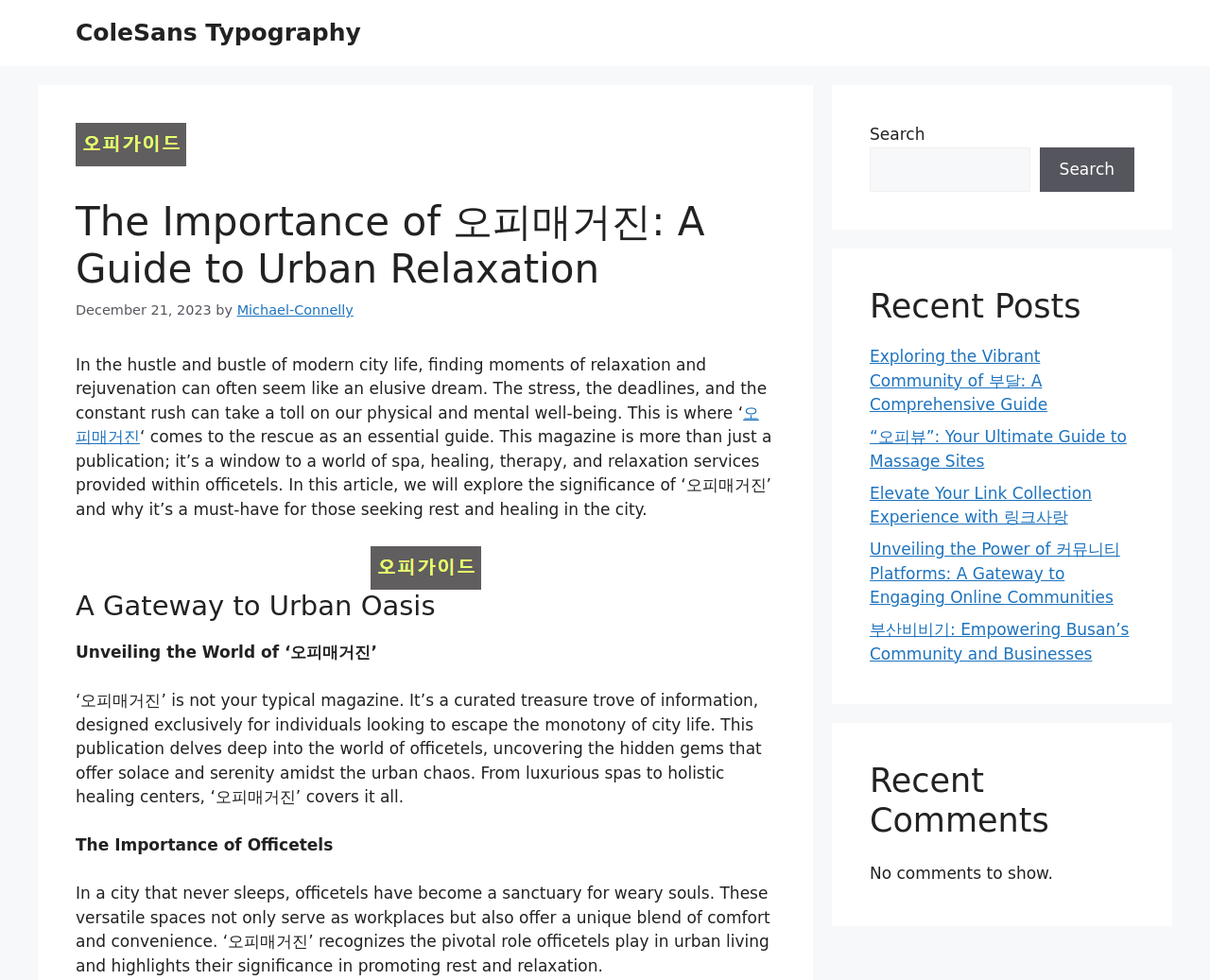Find the bounding box coordinates of the clickable region needed to perform the following instruction: "Learn more about 오피뷰". The coordinates should be provided as four float numbers between 0 and 1, i.e., [left, top, right, bottom].

[0.719, 0.436, 0.931, 0.48]